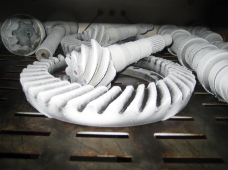Provide a comprehensive description of the image.

The image showcases a collection of various metal and plastic components designed for automotive applications, specifically highlighting the effects of cryogenic processing. In the foreground, a prominent gear-like structure with distinct ridges stands out, symbolizing enhanced durability and performance due to the cryogenic treatment. Surrounding it are other auxiliary parts, all treated to improve wear resistance, strength, and heat absorption. This visual emphasizes the innovative technology used by Colorado Cryogenic Processing to enhance automotive components, illustrating how cryogenic treatments can lead to longevity and efficiency in critical engine parts.